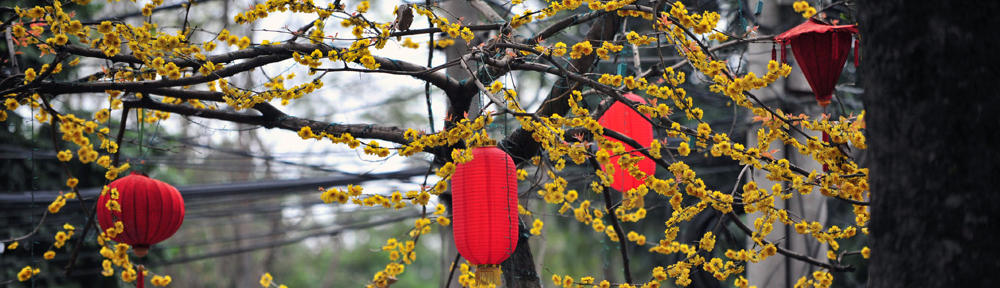Utilize the details in the image to give a detailed response to the question: What is hanging from the branches?

According to the caption, 'the striking red lanterns hang gracefully' from the branches of the tree, suggesting that the red lanterns are suspended from the branches.